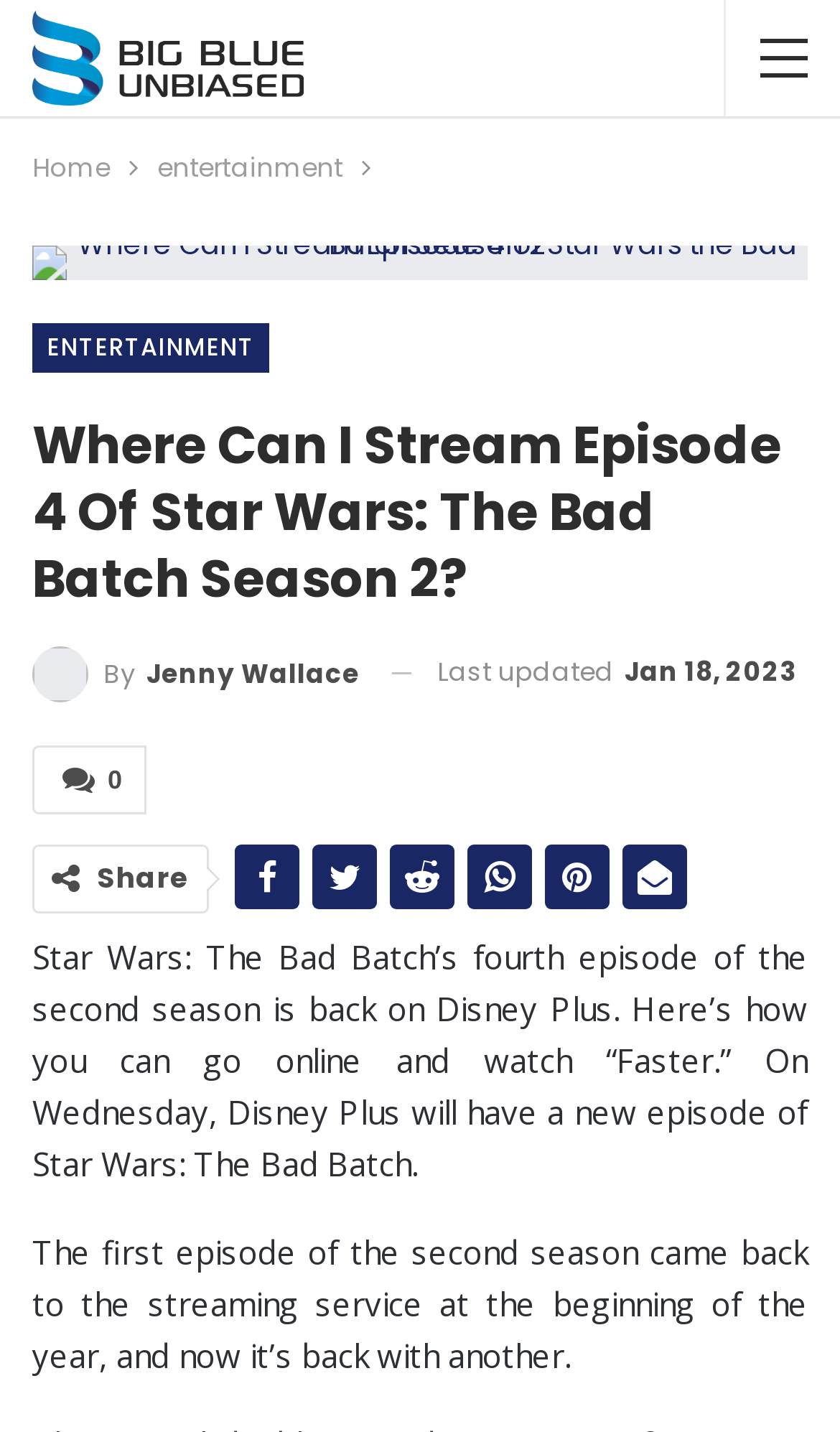When was the article last updated? Using the information from the screenshot, answer with a single word or phrase.

Jan 18, 2023